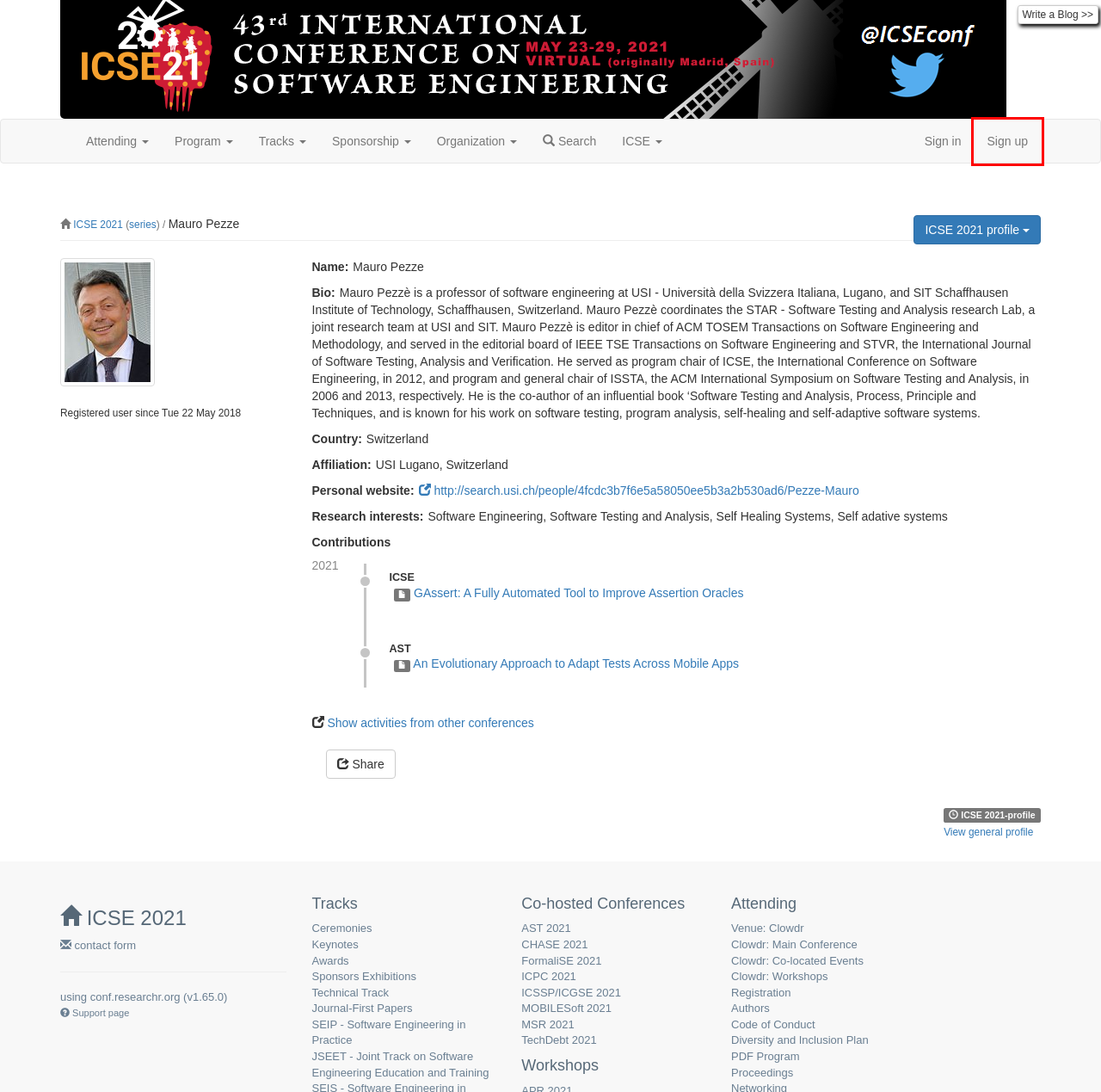You have a screenshot of a webpage with a red bounding box around an element. Identify the webpage description that best fits the new page that appears after clicking the selected element in the red bounding box. Here are the candidates:
A. Sign Up - ICSE 2021
B. conf.researchr.org Roadmap - on YellowGrass.org
C. MOBILESoft 2021
D. Proceedings - ICSE 2021
E. MSR 2021
F. ICSE 2021 - SEIP - Software Engineering in Practice - ICSE 2021
G. Contact - ICSE 2021
H. conf.researchr.org conference management system -

A